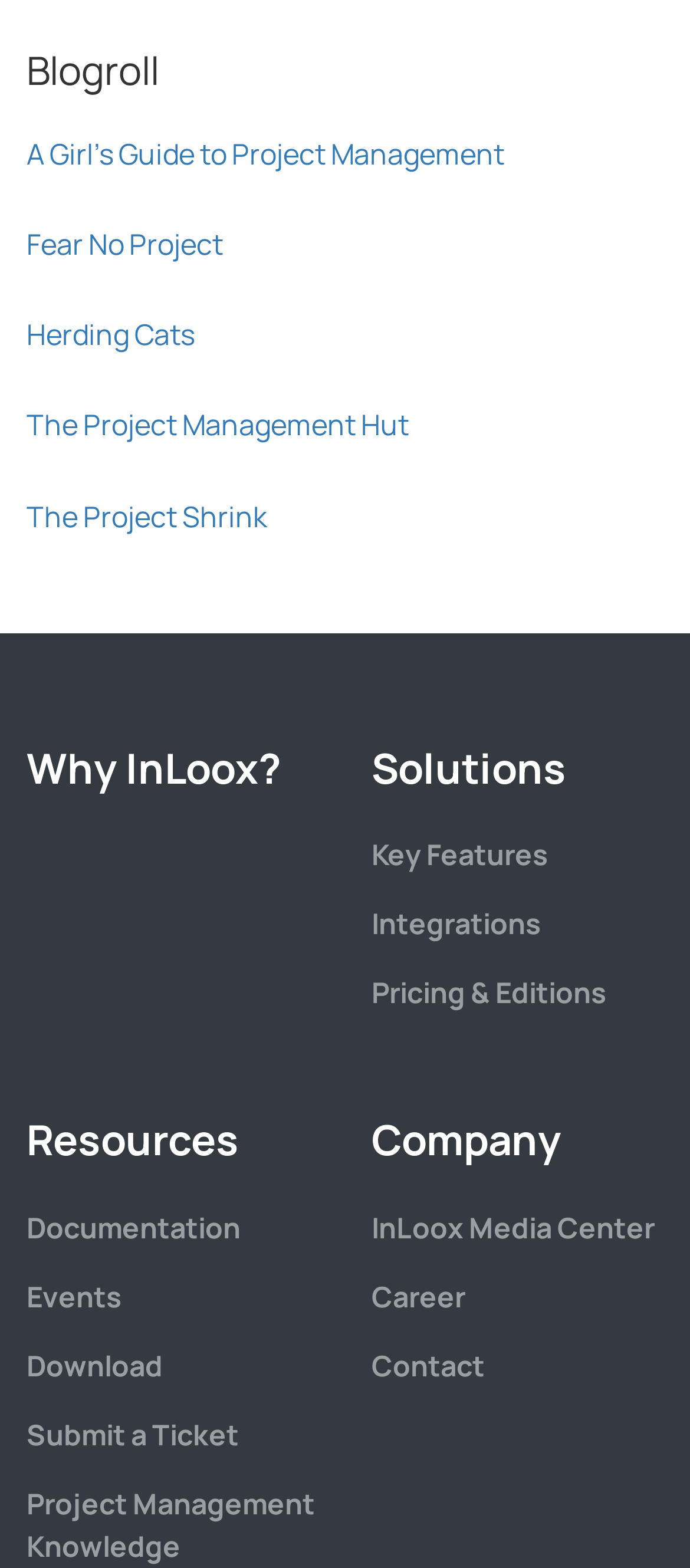Please identify the coordinates of the bounding box for the clickable region that will accomplish this instruction: "Learn about InLoox solutions".

[0.538, 0.471, 0.821, 0.508]